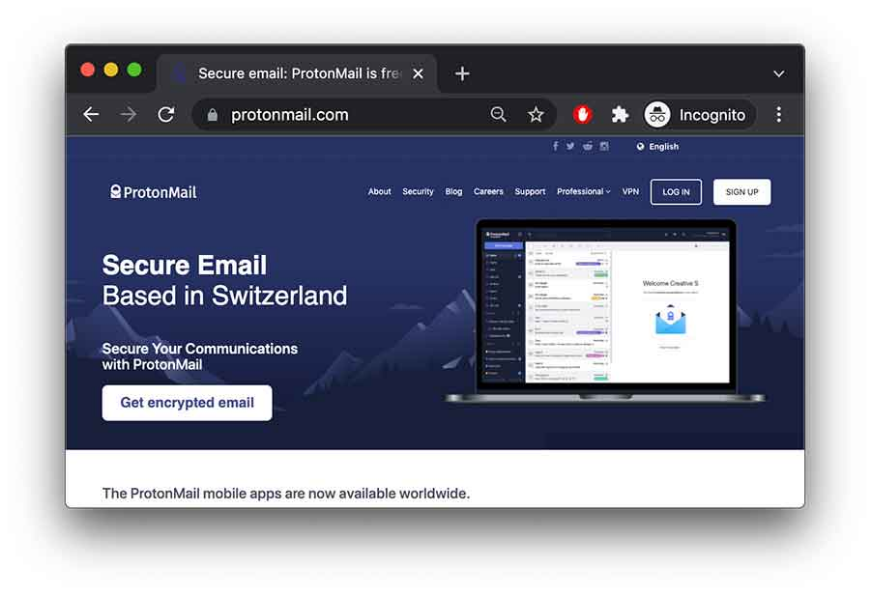What is the purpose of the button labeled 'Get encrypted email'?
Provide a detailed answer to the question using information from the image.

The button is a call to action that invites users to 'Secure Your Communications with ProtonMail', implying that clicking the button will allow users to secure their communications with ProtonMail's encrypted email service.